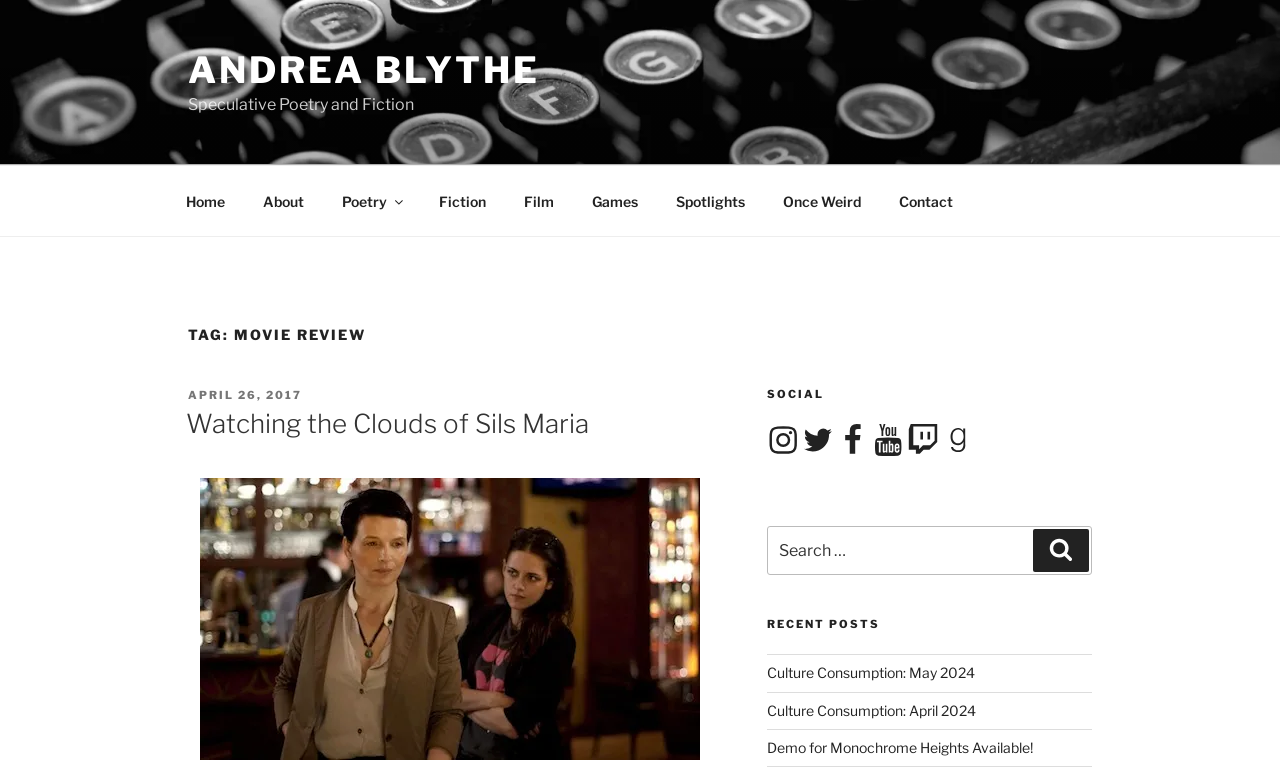What social media platforms are available on the webpage?
Please answer the question with as much detail as possible using the screenshot.

The social media platforms are listed under the 'SOCIAL' heading, which includes links to Instagram, Twitter, Facebook, YouTube, Twitch, and Goodreads.